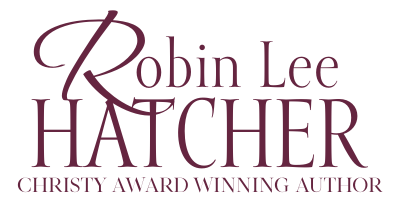Generate a detailed caption that describes the image.

The image features the name and title of author Robin Lee Hatcher, presented with a sophisticated and elegant typography. The name is prominently displayed, with "Robin Lee" in a cursive style, conveying a sense of creativity and artistry, while "HATCHER" is rendered in bold, capital letters, emphasizing the author's prominence. Below the name is the designation "CHRISTY AWARD WINNING AUTHOR," which highlights Hatcher's distinguished recognition in the literary community, particularly in the realm of Christian fiction. The overall design suggests an inviting and authoritative presence, appealing to readers who may be interested in her work.